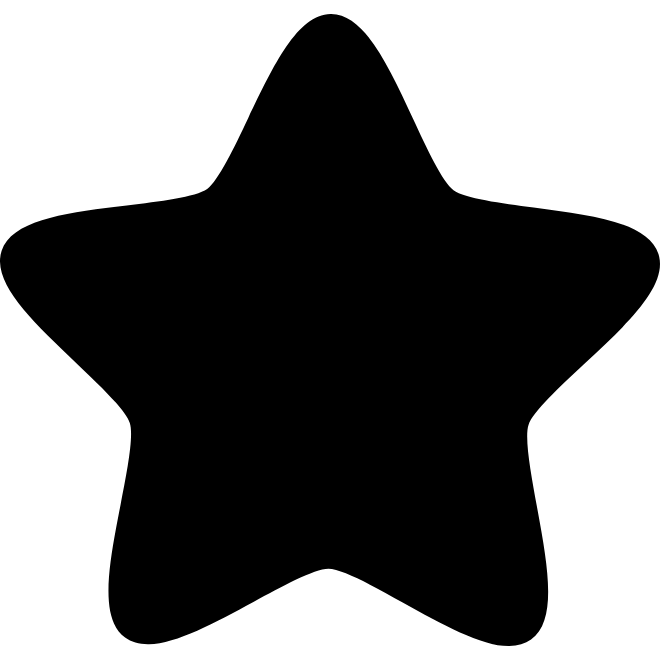What is the color of the star?
Respond to the question with a well-detailed and thorough answer.

The star shape is set against a contrasting background, and its simplicity of color allows it to blend seamlessly into diverse visual themes, which suggests that the star is black in color.